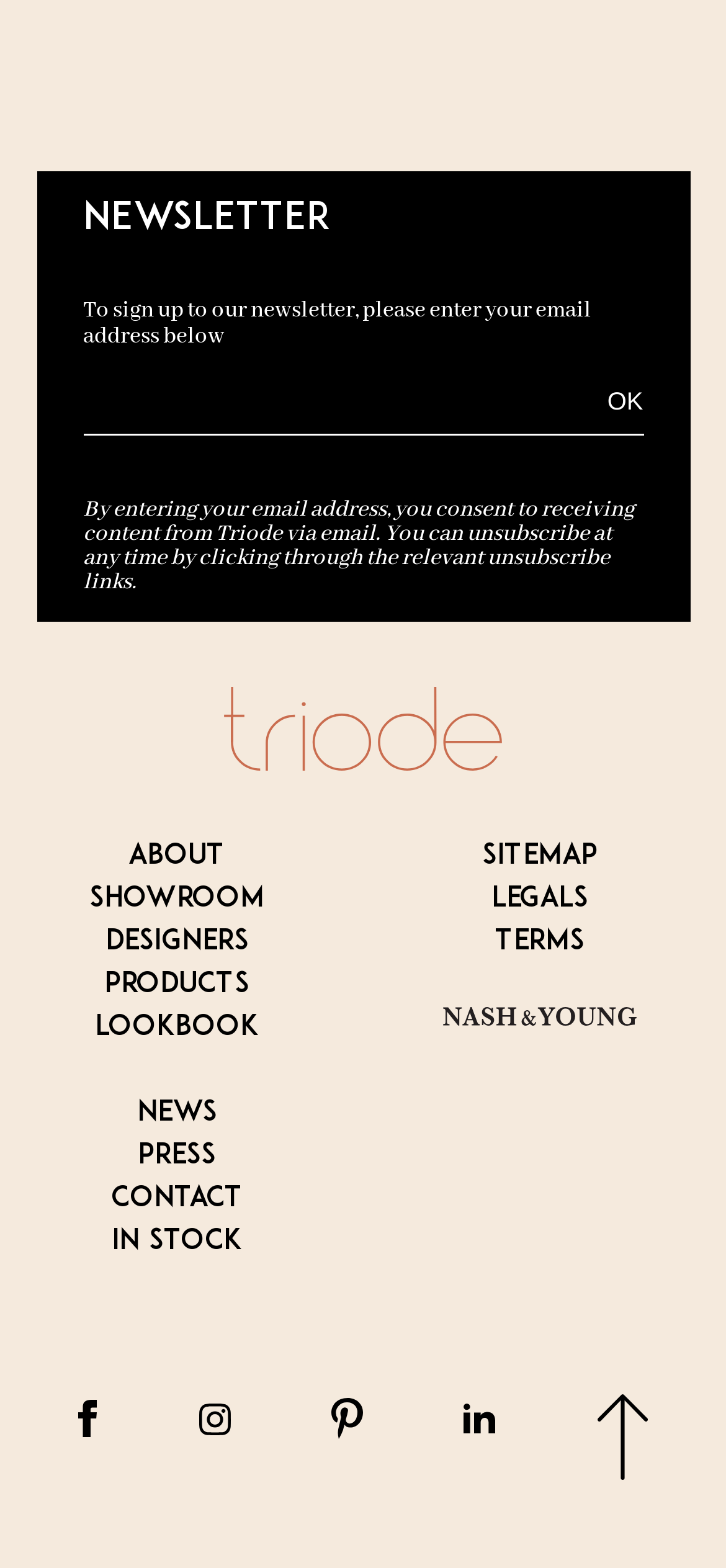Find the bounding box coordinates for the element that must be clicked to complete the instruction: "Enter email address to sign up for newsletter". The coordinates should be four float numbers between 0 and 1, indicated as [left, top, right, bottom].

[0.114, 0.249, 0.886, 0.277]